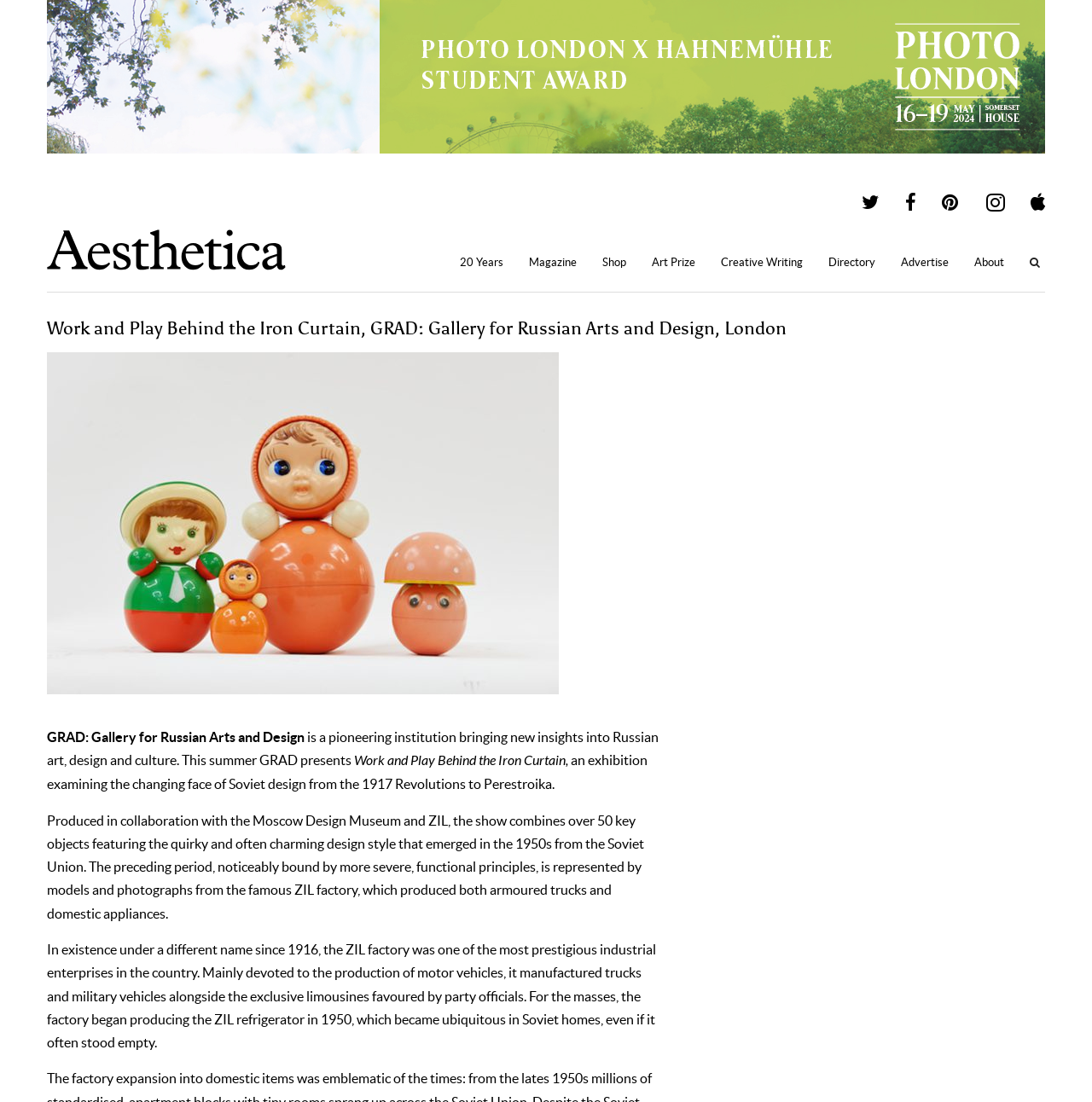Can you identify the bounding box coordinates of the clickable region needed to carry out this instruction: 'View archives'? The coordinates should be four float numbers within the range of 0 to 1, stated as [left, top, right, bottom].

None